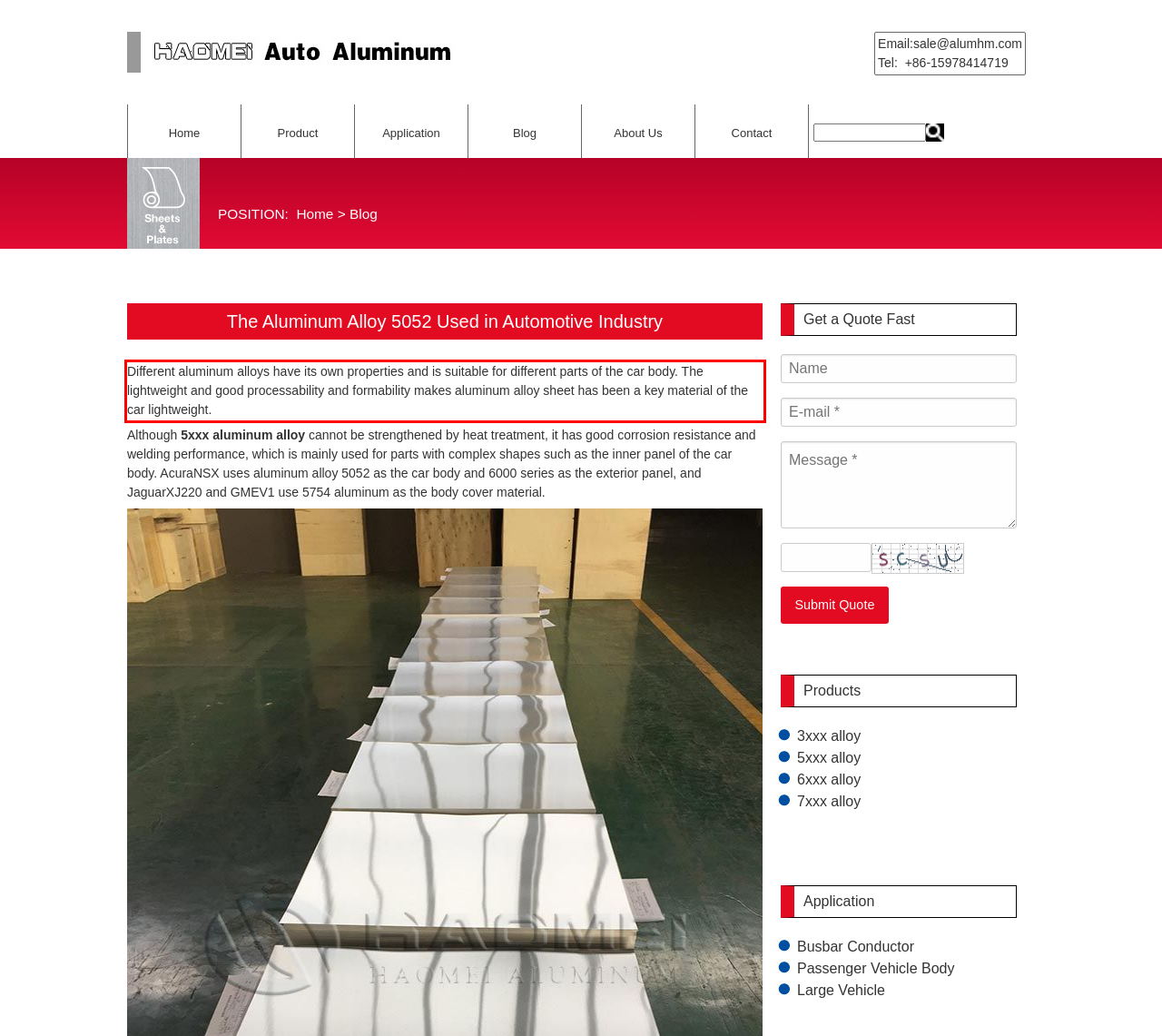Please analyze the provided webpage screenshot and perform OCR to extract the text content from the red rectangle bounding box.

Different aluminum alloys have its own properties and is suitable for different parts of the car body. The lightweight and good processability and formability makes aluminum alloy sheet has been a key material of the car lightweight.